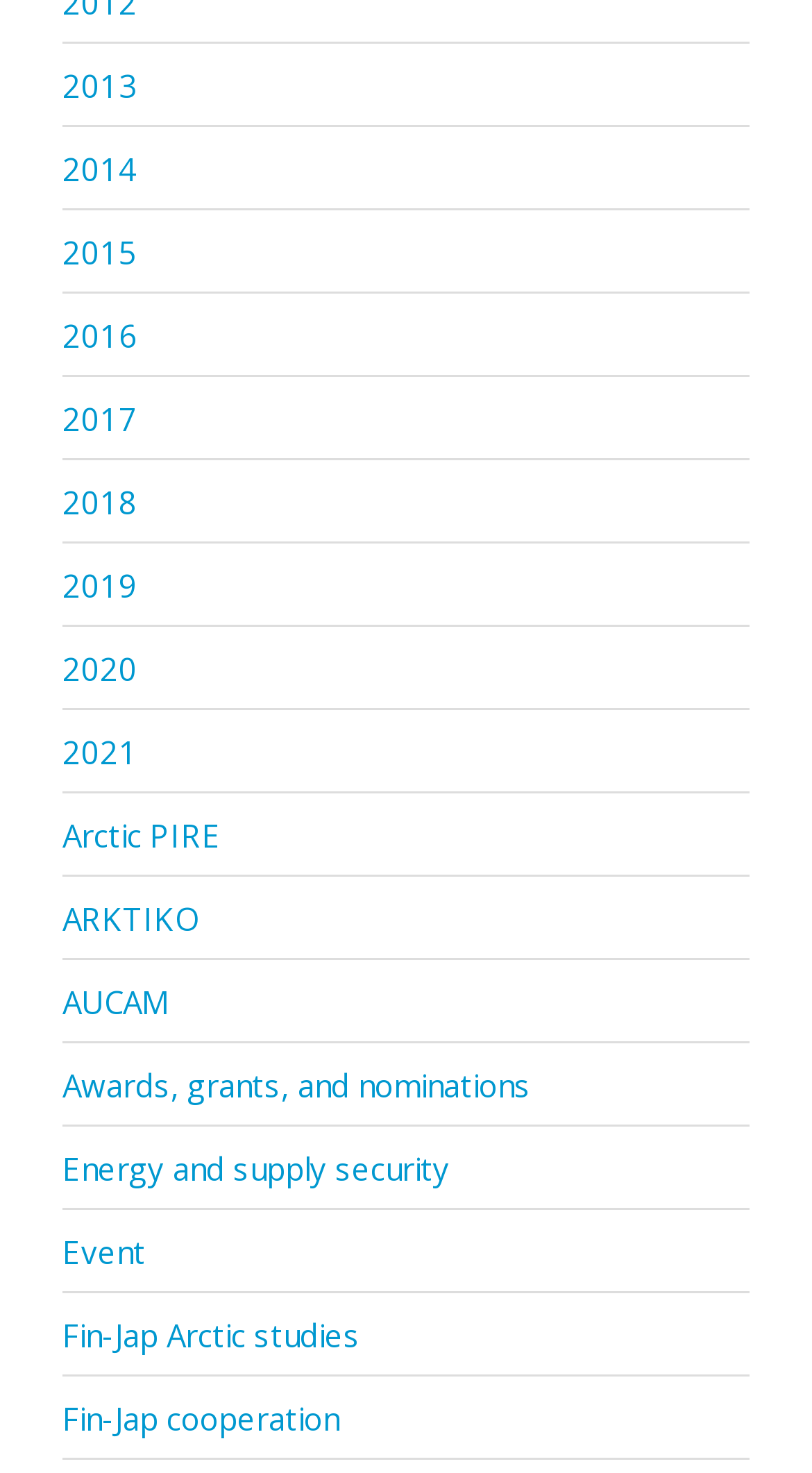Find the bounding box coordinates of the UI element according to this description: "Energy and supply security".

[0.077, 0.779, 0.554, 0.807]